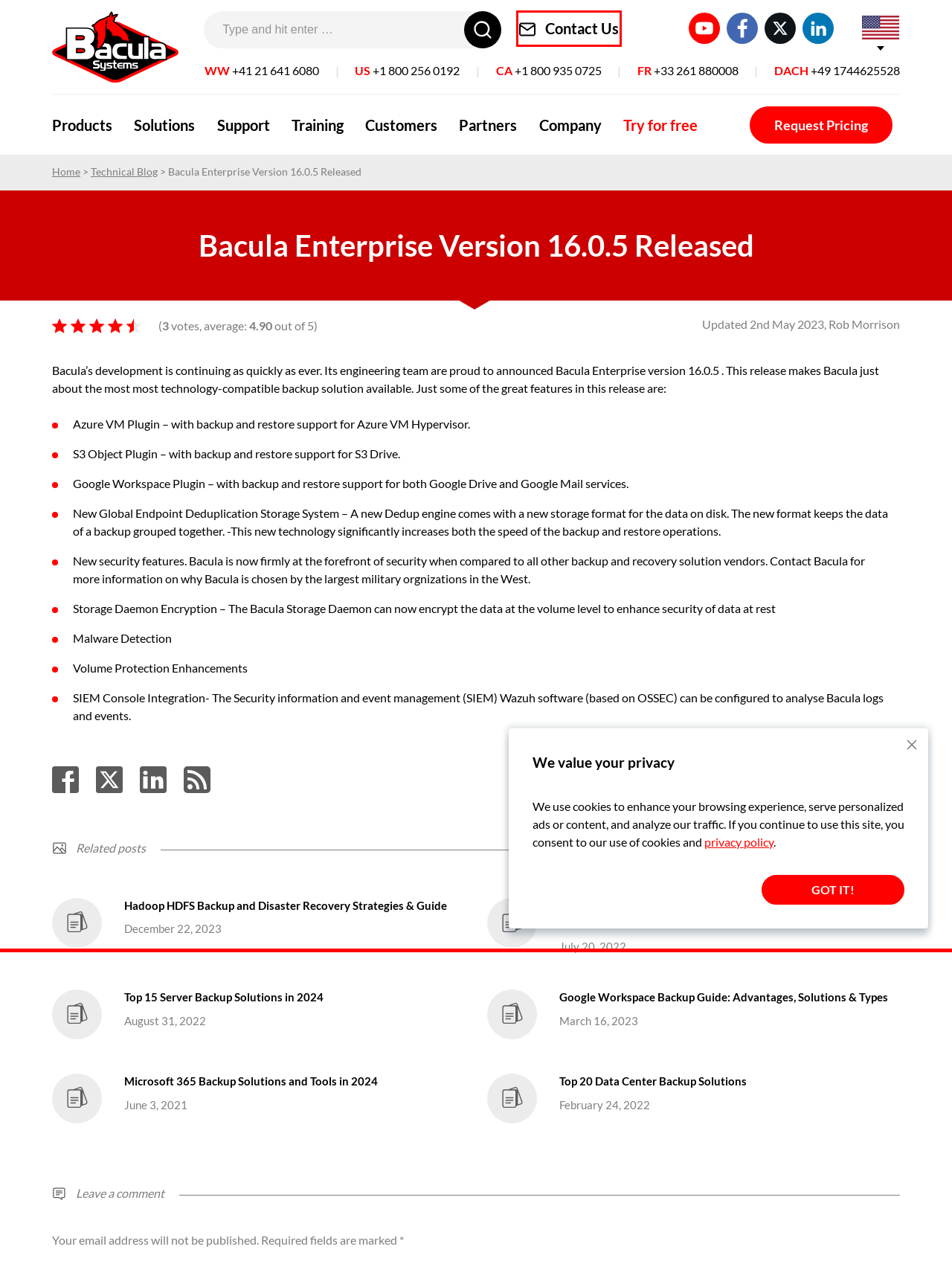You are looking at a webpage screenshot with a red bounding box around an element. Pick the description that best matches the new webpage after interacting with the element in the red bounding box. The possible descriptions are:
A. Hadoop HDFS Backup and Disaster Recovery Strategies & Guide
B. Contact Bacula Systems for data backup and disaster recovery
C. Corporate data backup software. Corporate backup solutions
D. Bacula Systems customers
E. Microsoft 365 Backup Solutions and Tools in 2024
F. Support Subscriptions for Bacula Enterprise
G. Backup Training Course - Bacula Enterprise Administrator
H. Google Workspace Backup Guide: Advantages, Solutions & Types

B